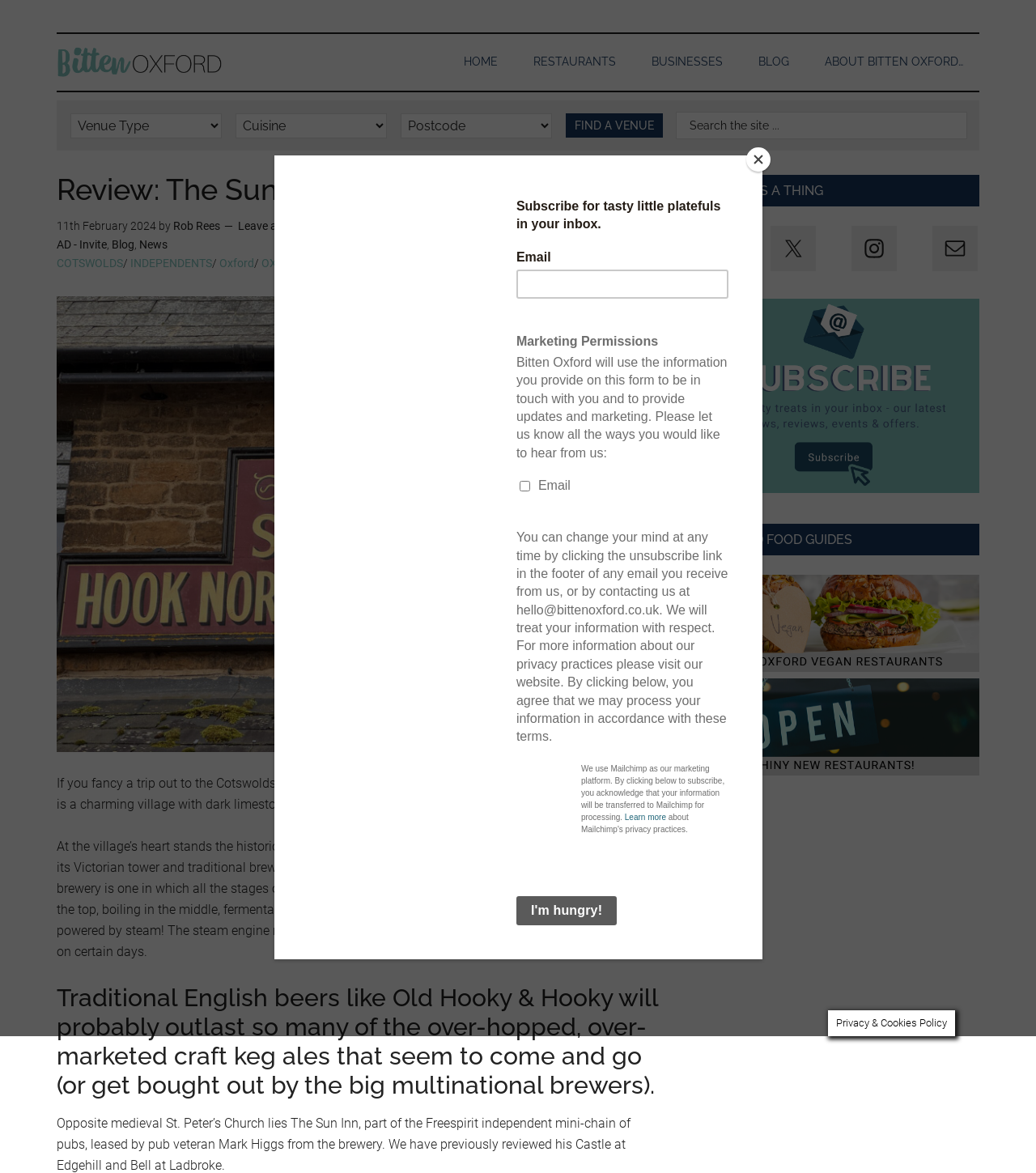Highlight the bounding box coordinates of the element you need to click to perform the following instruction: "Follow Bitten on Facebook."

[0.666, 0.193, 0.709, 0.231]